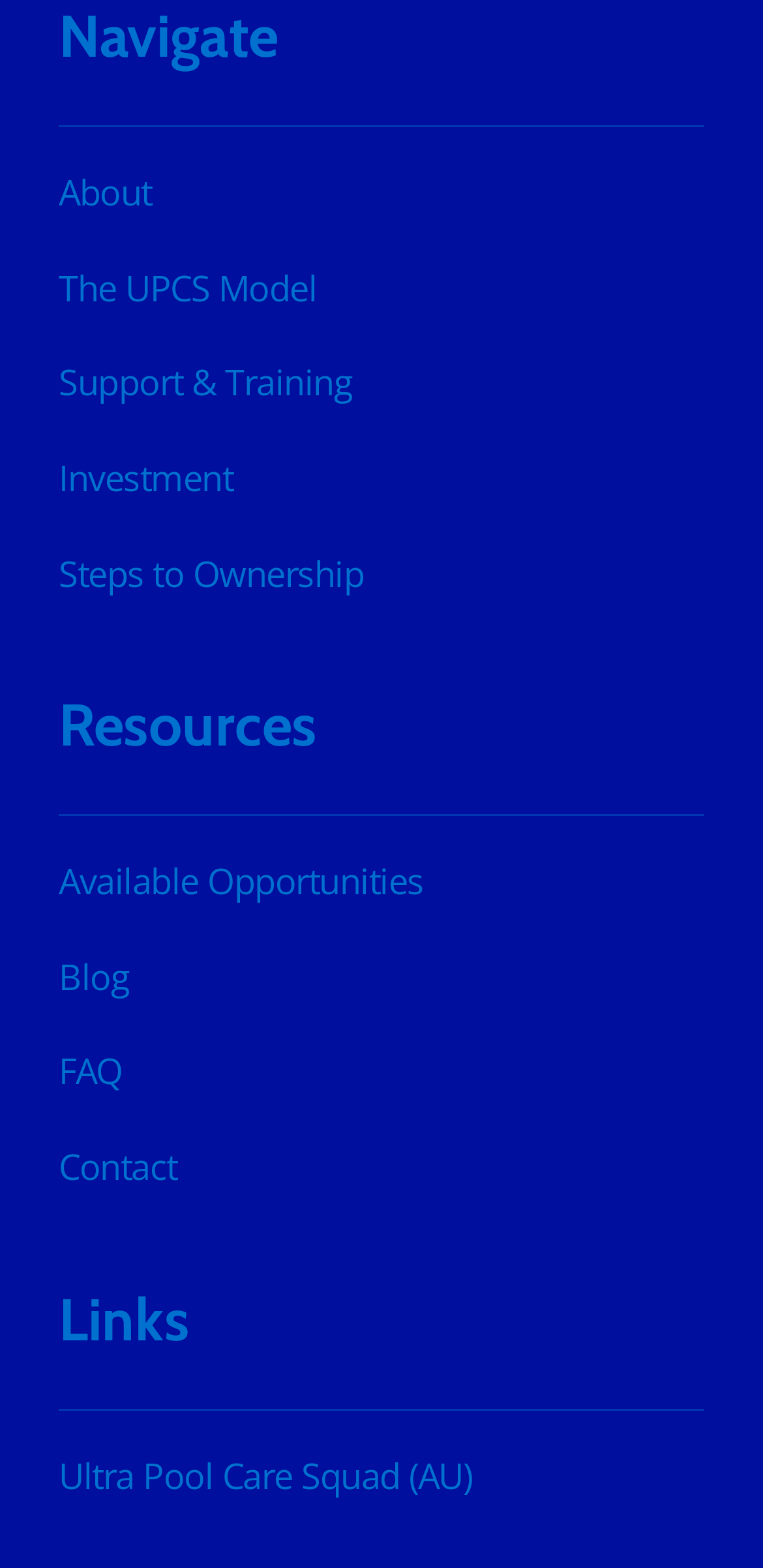Give a concise answer using only one word or phrase for this question:
What is the second link under the 'Navigate' heading?

The UPCS Model